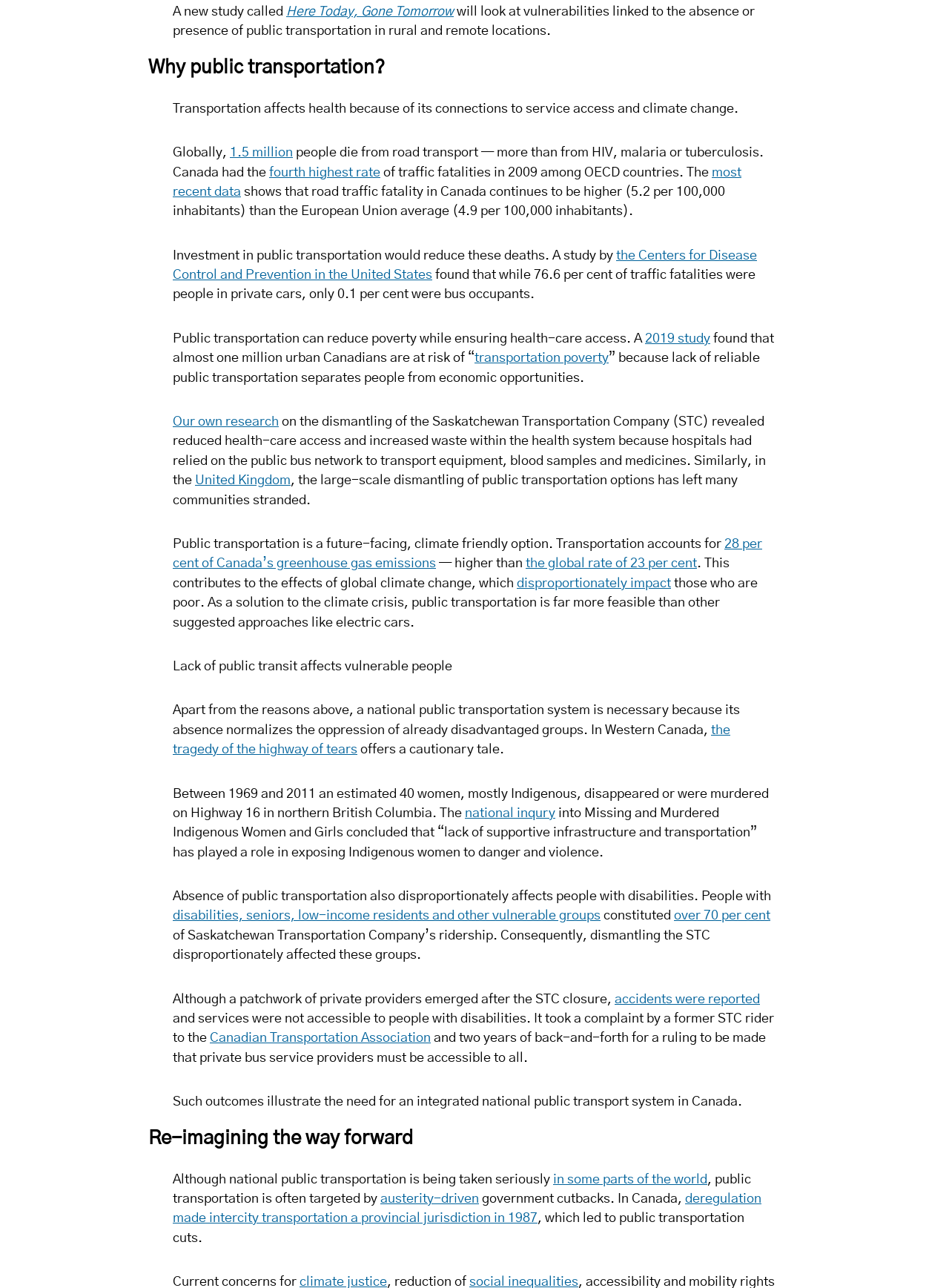From the webpage screenshot, identify the region described by 2019 study. Provide the bounding box coordinates as (top-left x, top-left y, bottom-right x, bottom-right y), with each value being a floating point number between 0 and 1.

[0.68, 0.258, 0.748, 0.268]